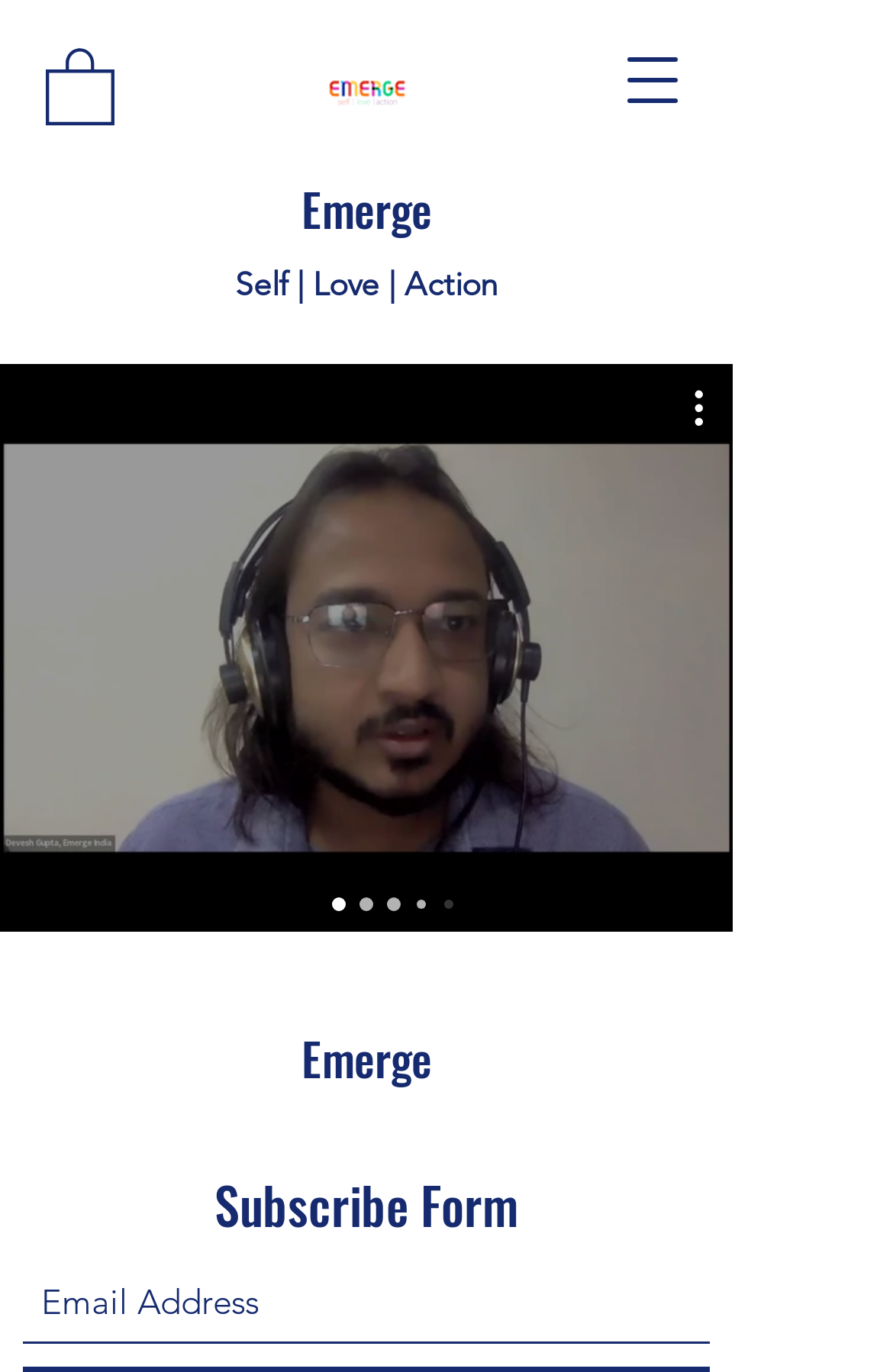Provide an in-depth caption for the contents of the webpage.

The webpage is a video gallery page for Emerge. At the top left, there is a small image with a link, and next to it, there is a larger Emerge logo image with a link. Below the logo, there is a text "Self | Love | Action". 

On the top right, there is a button to open the navigation menu. Below it, there is a main section that takes up most of the page. Within the main section, there is a button with a menu icon on the top right. 

On the top of the main section, there is a large background image that spans the entire width. Below the background image, there is a link to Emerge at the top, and a subscribe form at the bottom. The subscribe form consists of a heading "Subscribe Form" and a required textbox to input an email address.